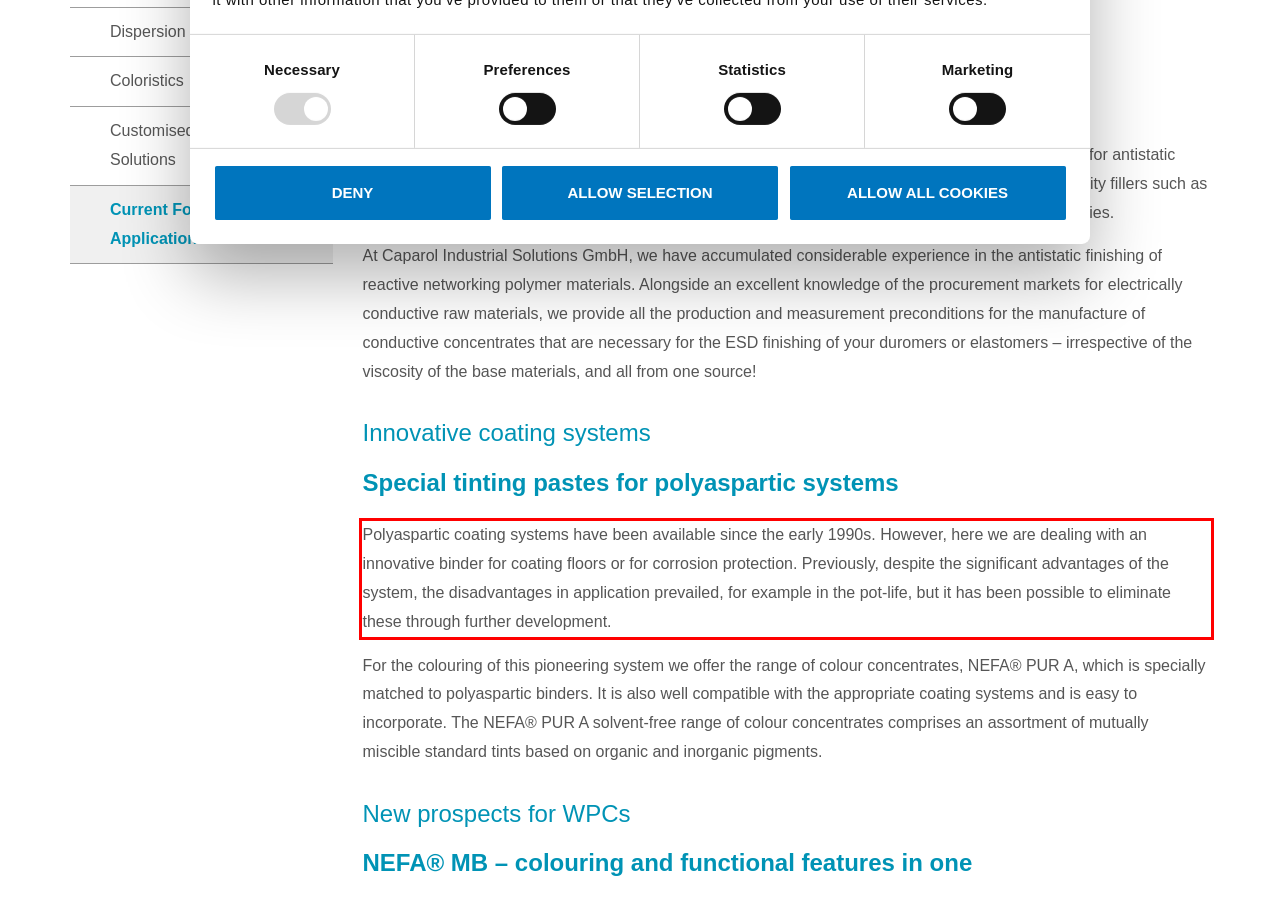Within the screenshot of a webpage, identify the red bounding box and perform OCR to capture the text content it contains.

Polyaspartic coating systems have been available since the early 1990s. However, here we are dealing with an innovative binder for coating floors or for corrosion protection. Previously, despite the significant advantages of the system, the disadvantages in application prevailed, for example in the pot-life, but it has been possible to eliminate these through further development.